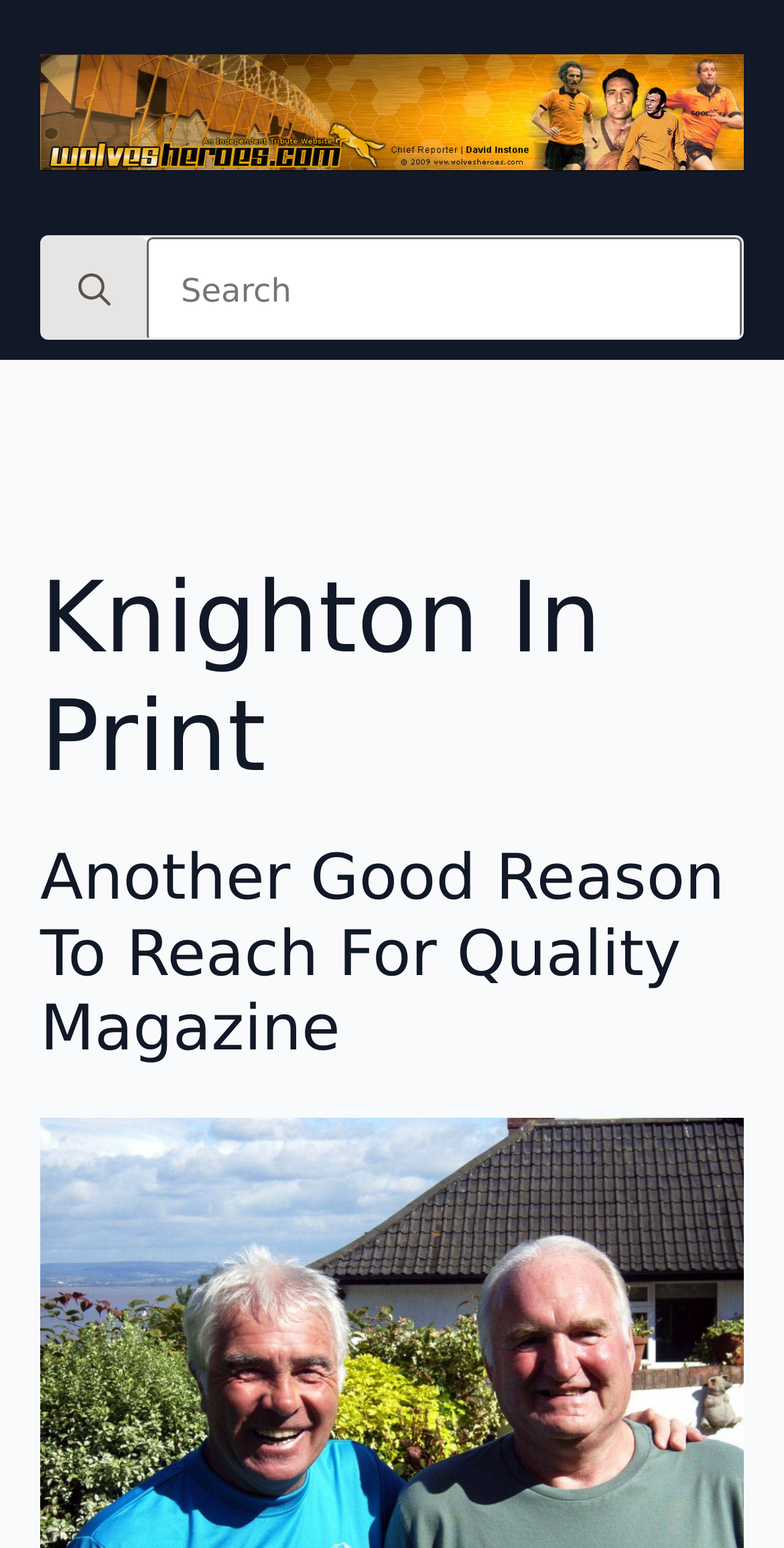Bounding box coordinates should be provided in the format (top-left x, top-left y, bottom-right x, bottom-right y) with all values between 0 and 1. Identify the bounding box for this UI element: parent_node: Search for: name="s" placeholder="Search"

[0.187, 0.153, 0.946, 0.221]